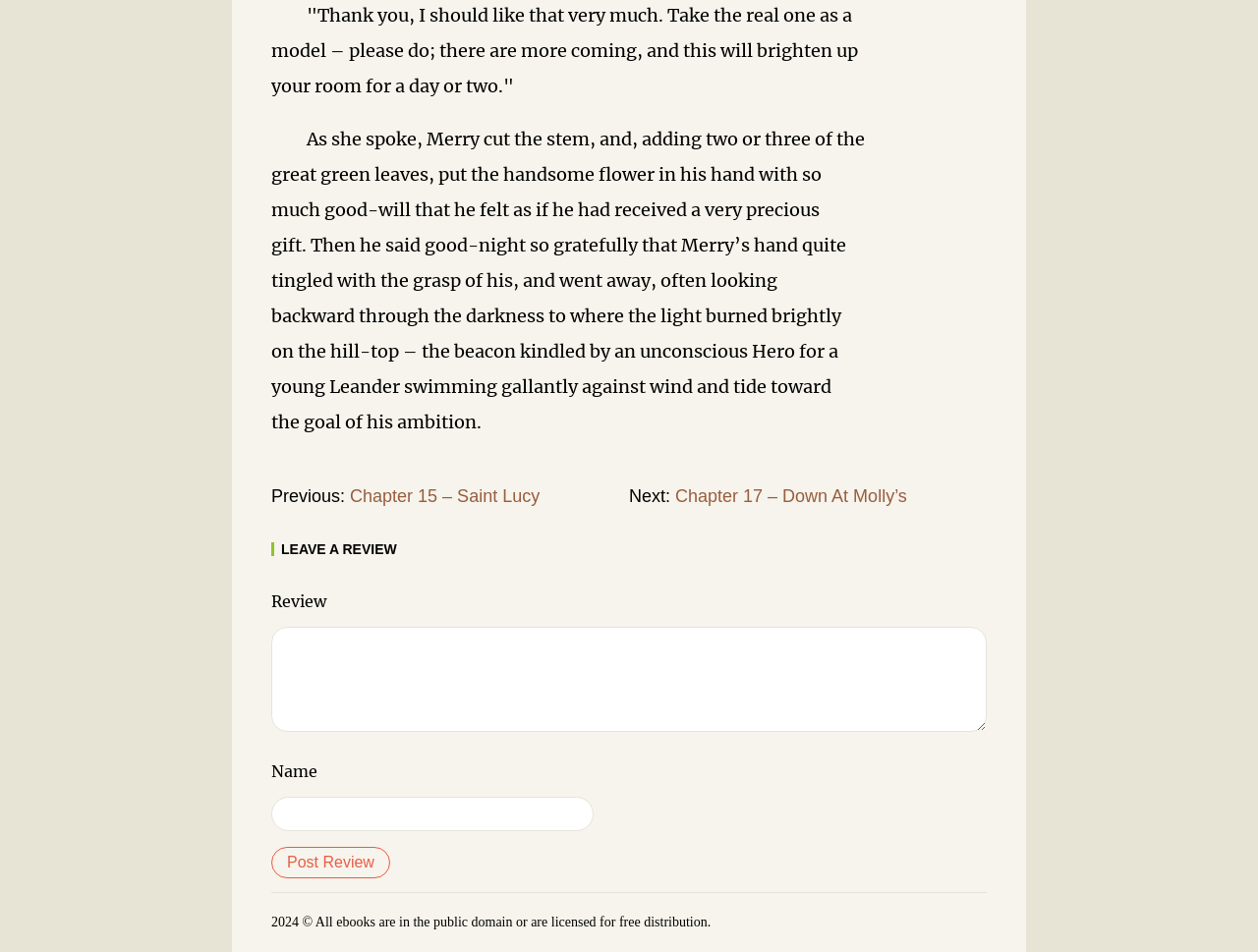What is the purpose of the links at the bottom?
Please give a detailed and elaborate answer to the question based on the image.

The links at the bottom of the webpage, labeled 'Previous:' and 'Next:', allow users to navigate to the previous chapter (Chapter 15 – Saint Lucy) or the next chapter (Chapter 17 – Down At Molly’s) of the story.